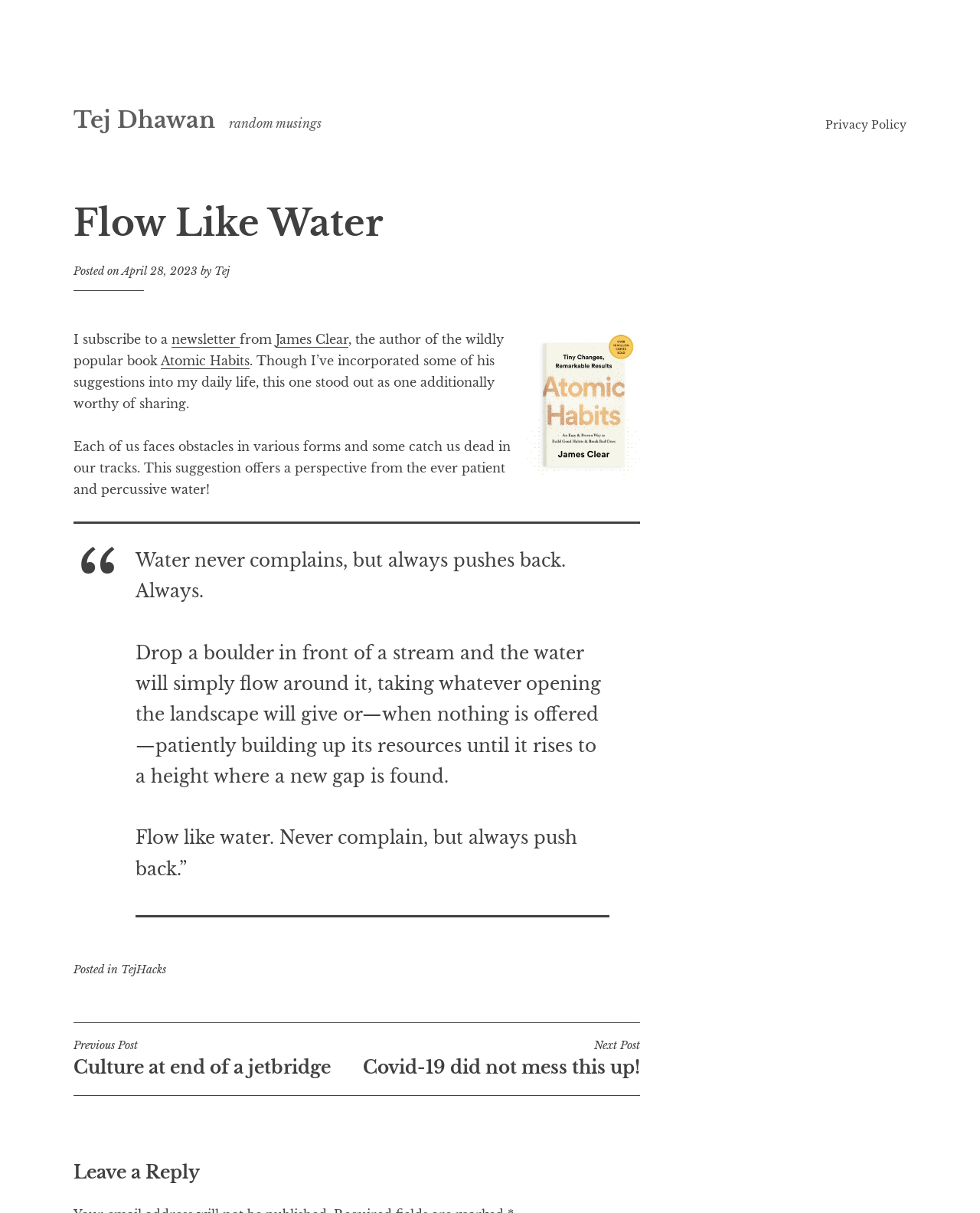Deliver a detailed narrative of the webpage's visual and textual elements.

This webpage is titled "Flow Like Water - Tej Dhawan" and has a prominent header with the title "Flow Like Water" at the top. Below the header, there is a section with the author's name, "Tej Dhawan", and a link to the author's profile. 

To the right of the author's name, there is a link to the "Privacy Policy" page. 

The main content of the webpage is an article with a heading "Flow Like Water" and a subheading with the date "April 28, 2023" and the author's name "Tej". The article starts with a brief introduction, followed by a quote from James Clear, the author of "Atomic Habits". The main text of the article discusses the idea of being resilient and persistent like water, which can break down any obstacle through its flow.

There is an image or figure in the middle of the article, which is not described. Below the image, the article continues with a blockquote that contains three paragraphs of text, which are quotes or excerpts from an unknown source. The quotes discuss the nature of water, how it never complains but always pushes back, and how it can flow around obstacles or build up its resources to overcome them.

After the blockquote, there is a horizontal separator line, followed by a footer section that contains links to related posts, including "TejHacks" and "Post navigation" with links to previous and next posts. At the very bottom of the page, there is a section titled "Leave a Reply", which suggests that users can leave comments or feedback on the article.